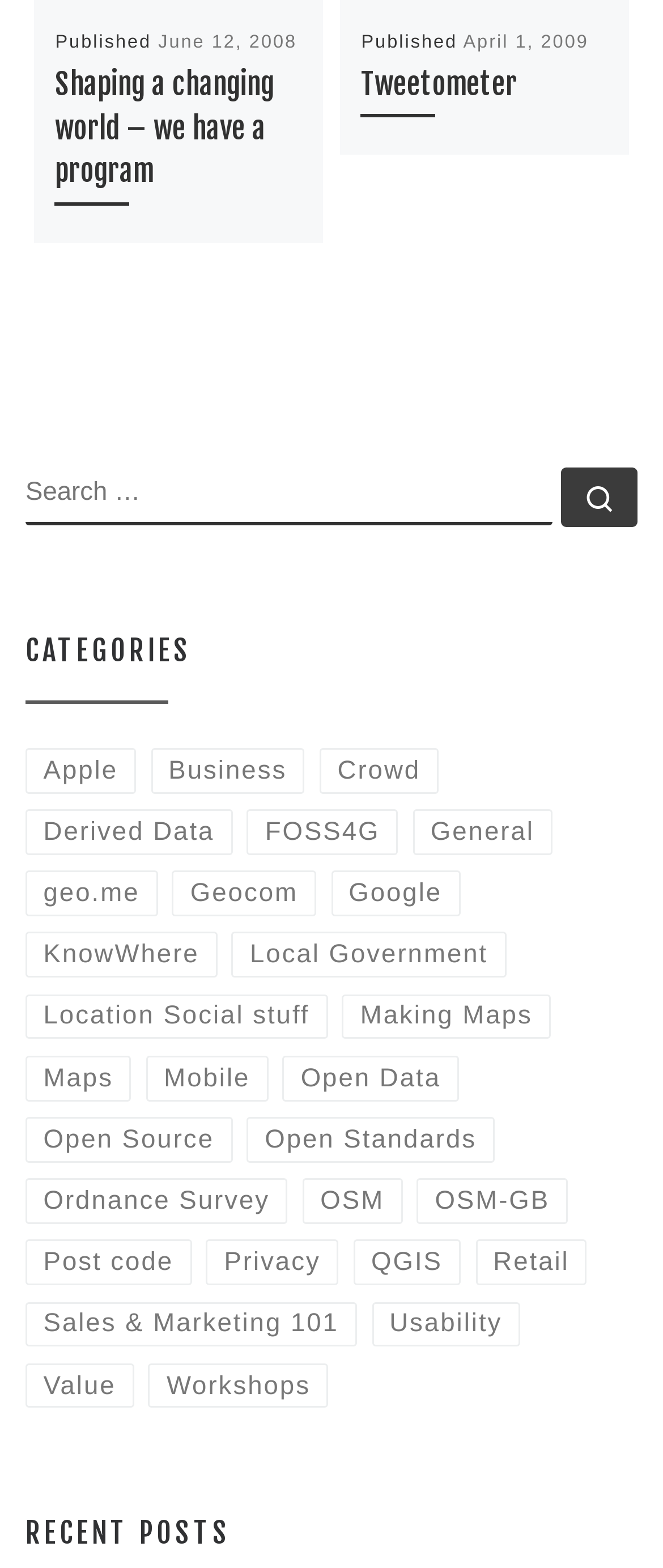Can you give a detailed response to the following question using the information from the image? What is the position of the 'Geo.me' category?

I looked at the list of categories and found 'Geo.me' at the 8th position, counting from the top.